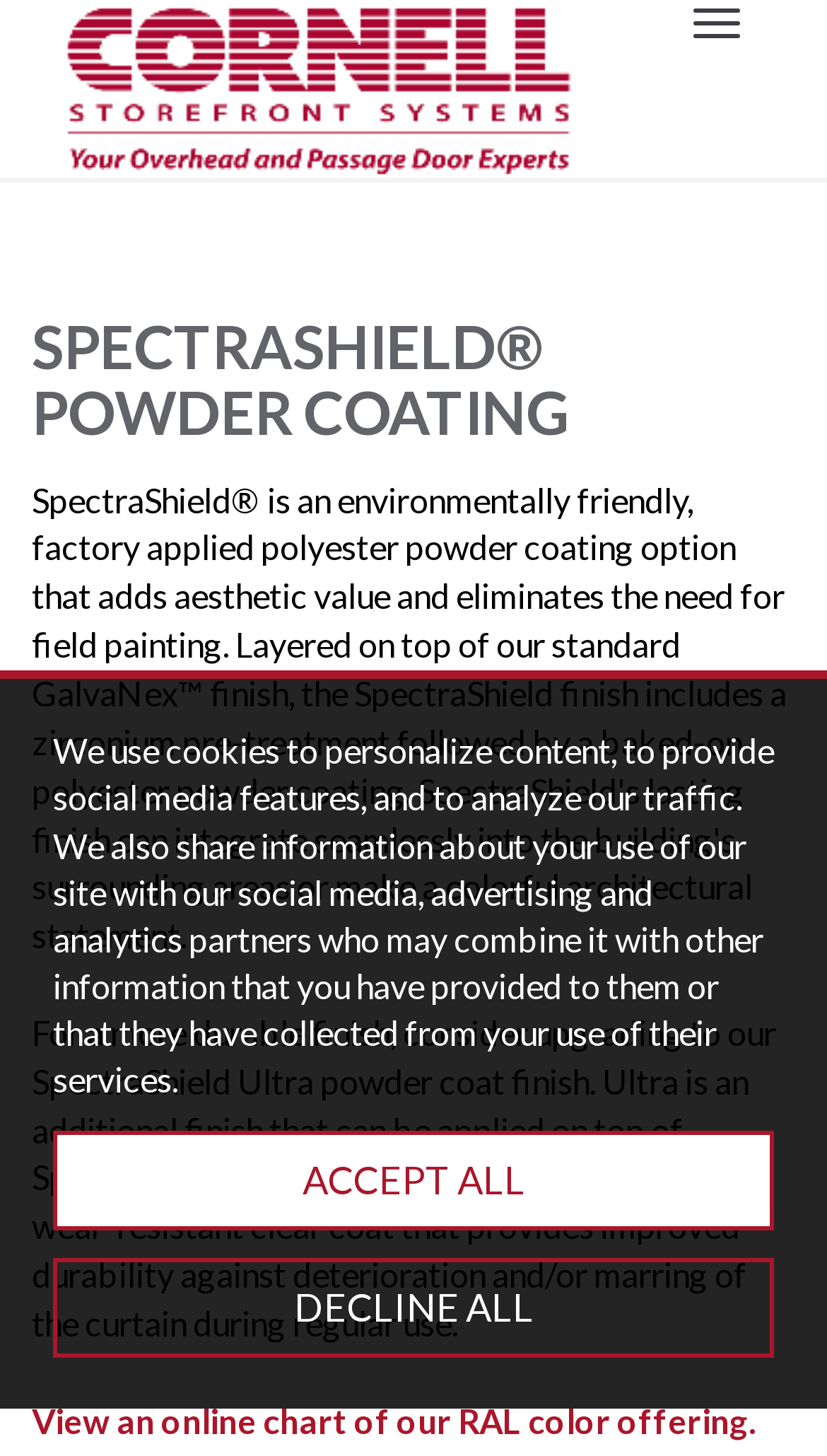Predict the bounding box of the UI element based on this description: "DECLINE ALL".

[0.064, 0.864, 0.936, 0.932]